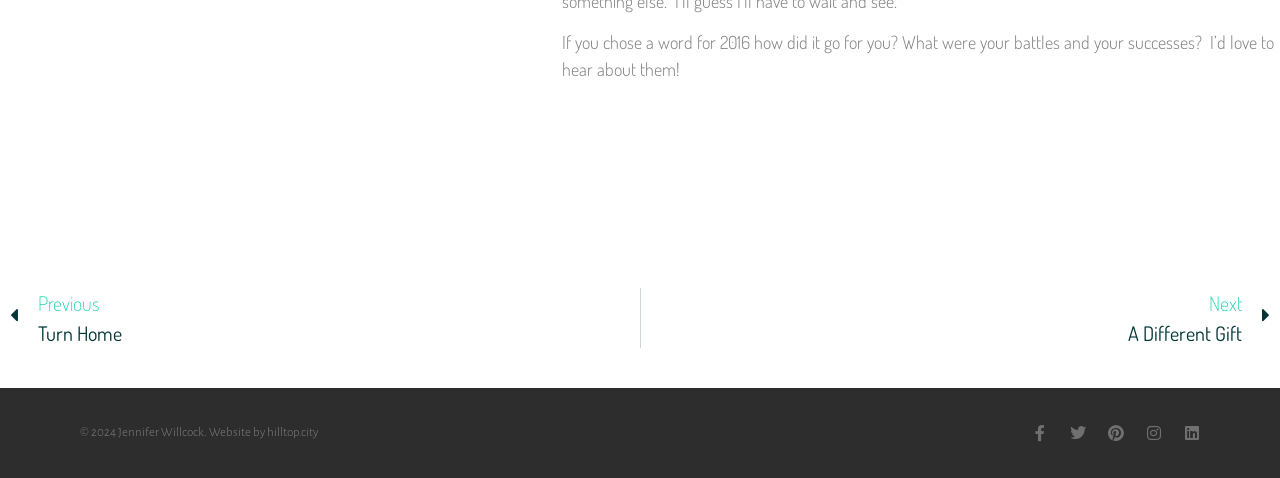Please find the bounding box coordinates in the format (top-left x, top-left y, bottom-right x, bottom-right y) for the given element description. Ensure the coordinates are floating point numbers between 0 and 1. Description: Contact

None